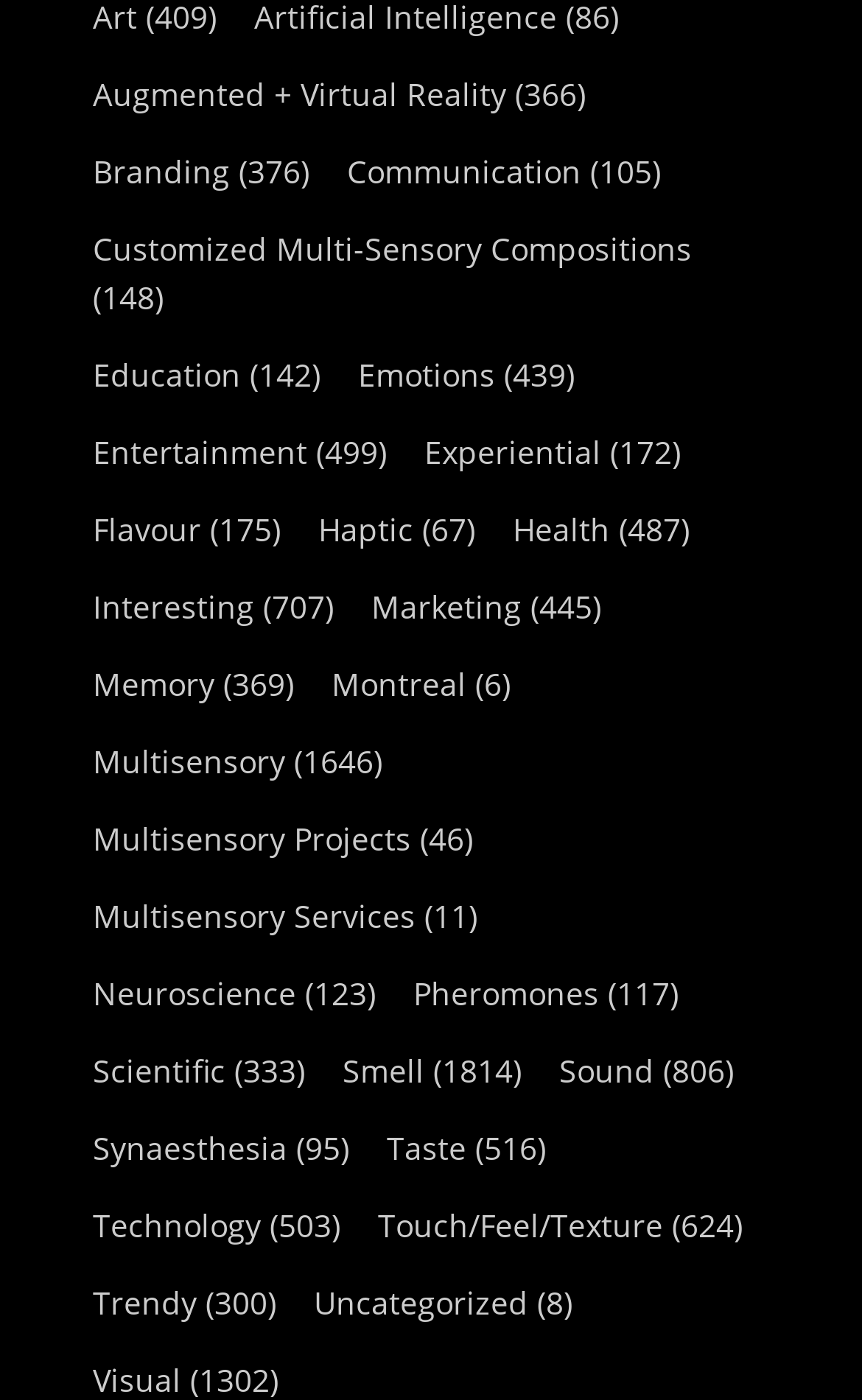Reply to the question with a single word or phrase:
What is the category that has the fewest items?

Montreal